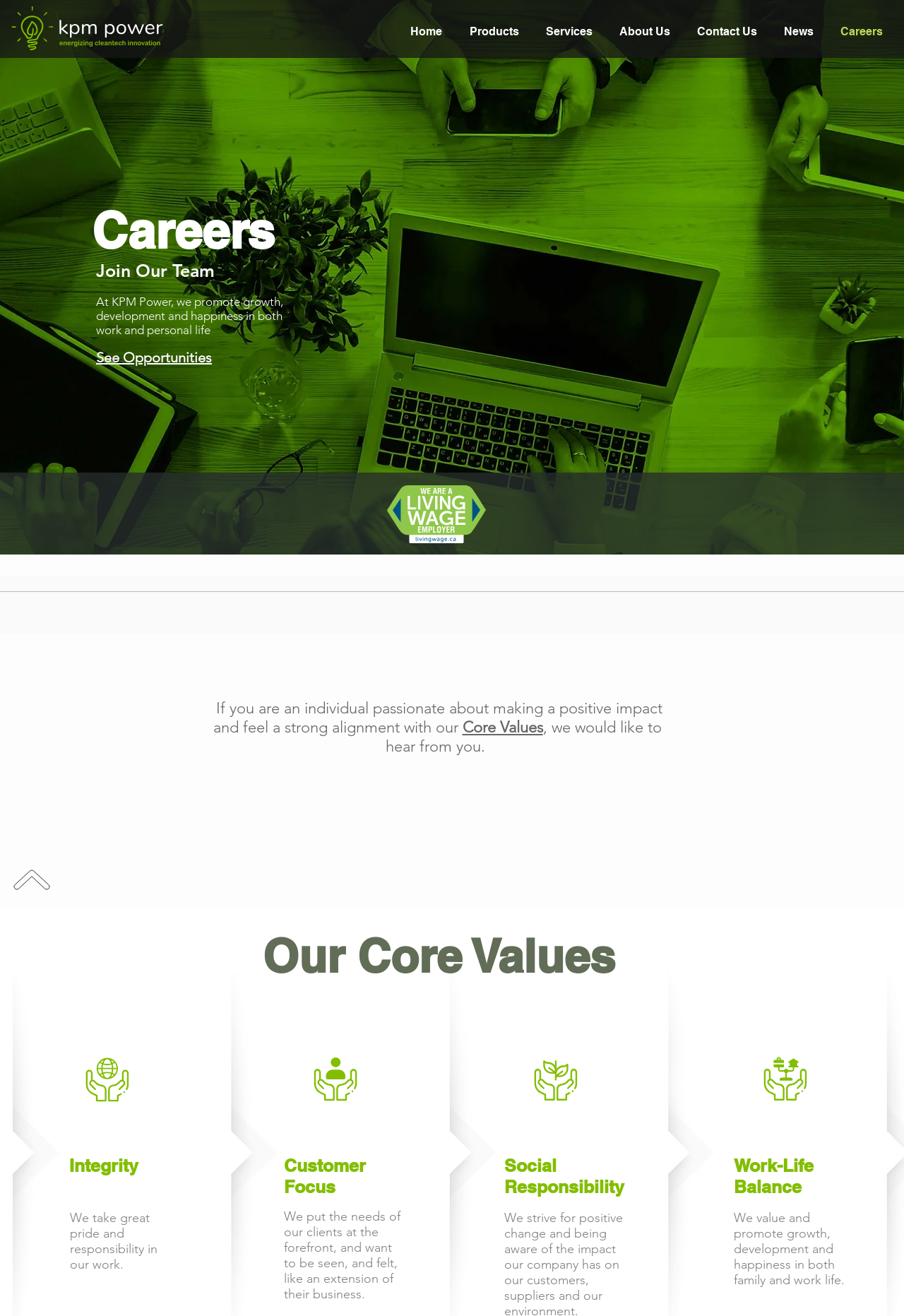Please identify the bounding box coordinates of the element's region that should be clicked to execute the following instruction: "View current job opportunities". The bounding box coordinates must be four float numbers between 0 and 1, i.e., [left, top, right, bottom].

[0.106, 0.266, 0.234, 0.278]